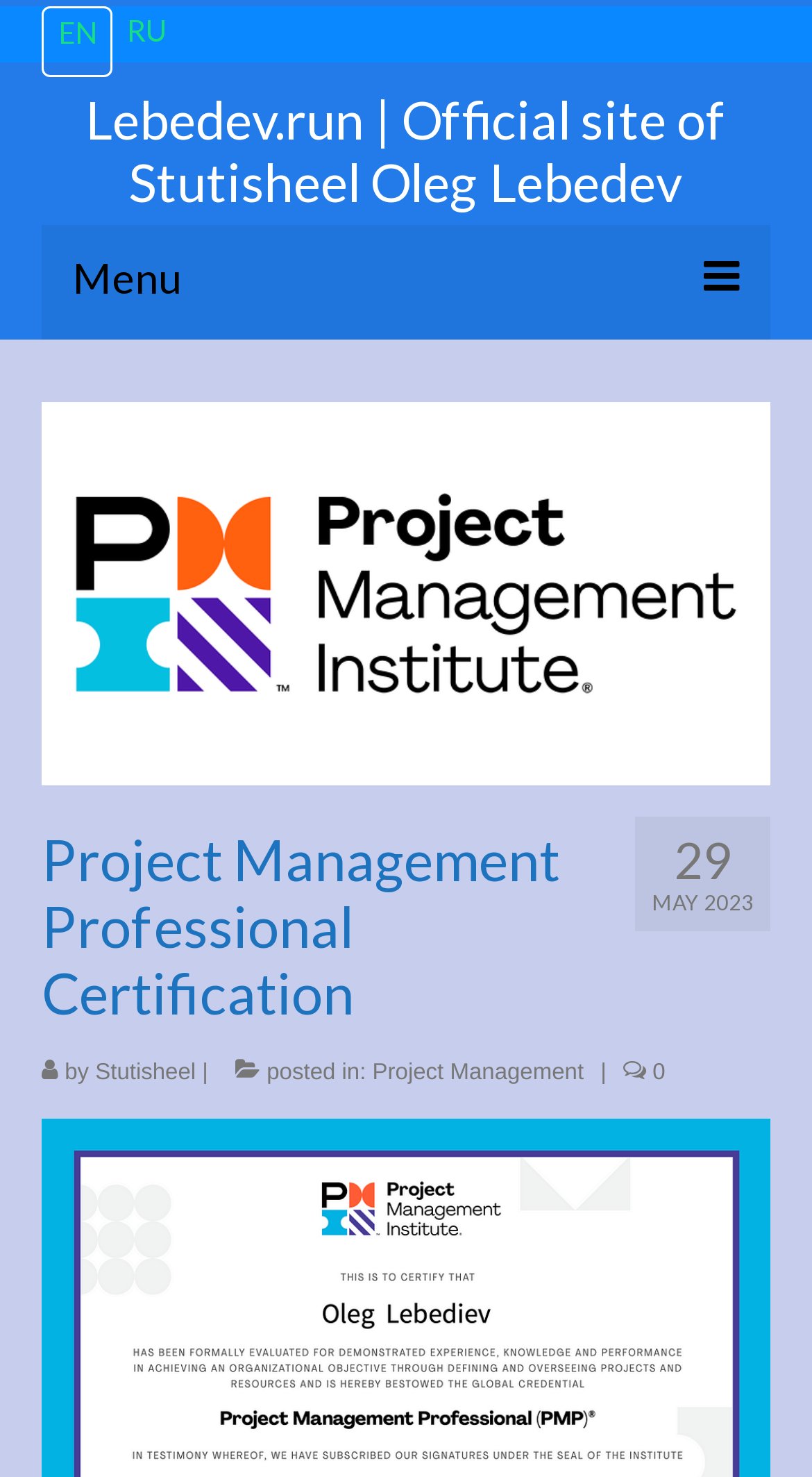Please locate the bounding box coordinates of the element's region that needs to be clicked to follow the instruction: "Visit the About The Pursuitist page". The bounding box coordinates should be provided as four float numbers between 0 and 1, i.e., [left, top, right, bottom].

None